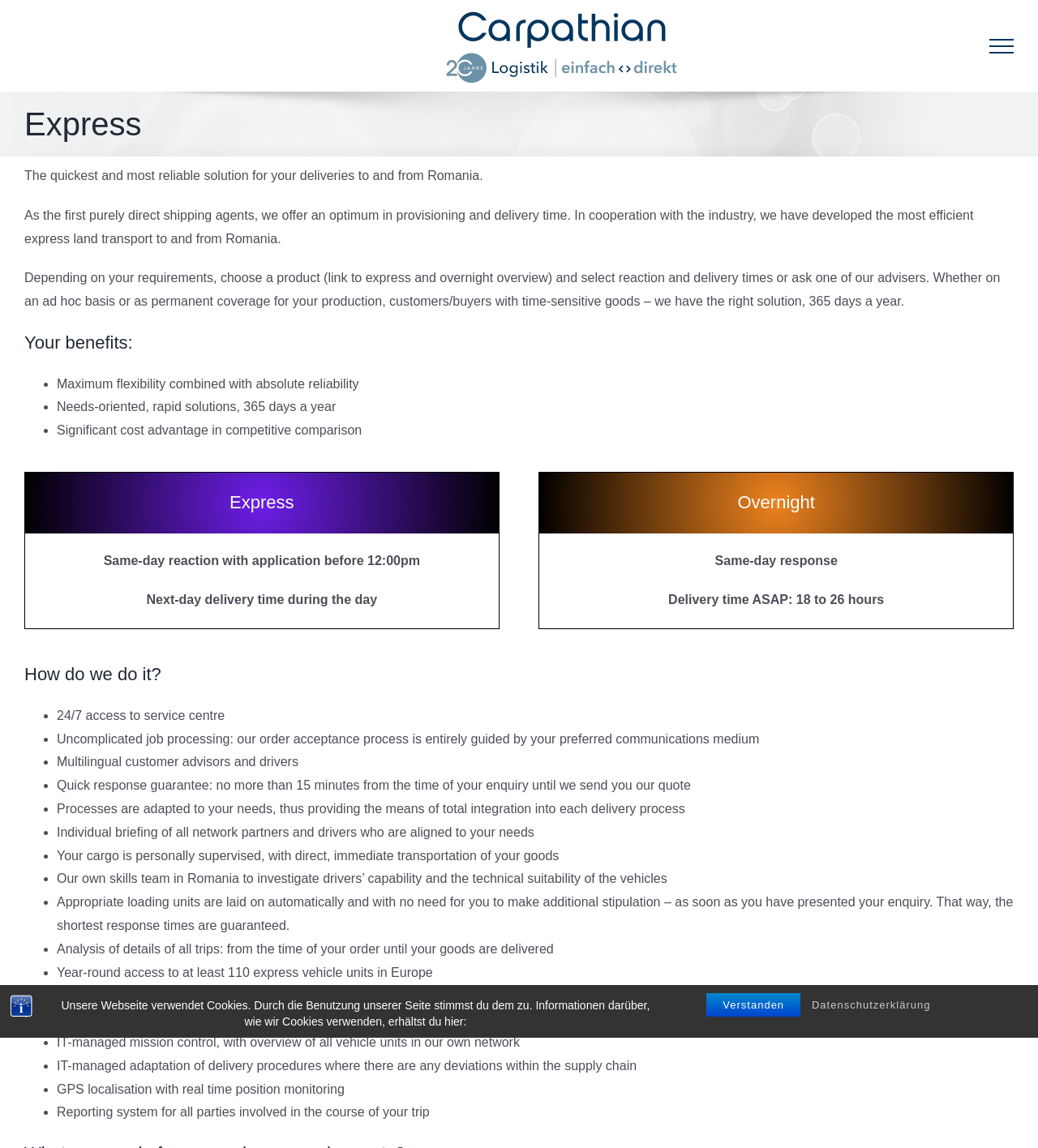Provide a thorough description of the webpage you see.

This webpage is about Express, a logistics company specializing in deliveries to and from Romania. At the top of the page, there is a logo of the company, followed by a heading "Express" and a brief description of the company's services. Below this, there are three paragraphs of text that provide more information about the company's benefits, including maximum flexibility, rapid solutions, and cost advantages.

To the right of the logo, there is a toggle menu button. Below the introductory text, there are two sections: "Your benefits" and "How do we do it?" The "Your benefits" section lists several advantages of using Express, including maximum flexibility, rapid solutions, and cost advantages. The "How do we do it?" section explains the company's processes, including 24/7 access to a service center, uncomplicated job processing, and multilingual customer advisors and drivers.

The page also has a section dedicated to the company's express and overnight delivery services, with details on same-day reaction, next-day delivery, and delivery times. There are several lists of bullet points throughout the page, highlighting the company's features and benefits, such as 24/7 access to a service center, multilingual customer advisors and drivers, and GPS localization with real-time position monitoring.

At the bottom of the page, there is a section with links to the company's privacy policy and cookie information. There is also a button to accept the use of cookies on the website.